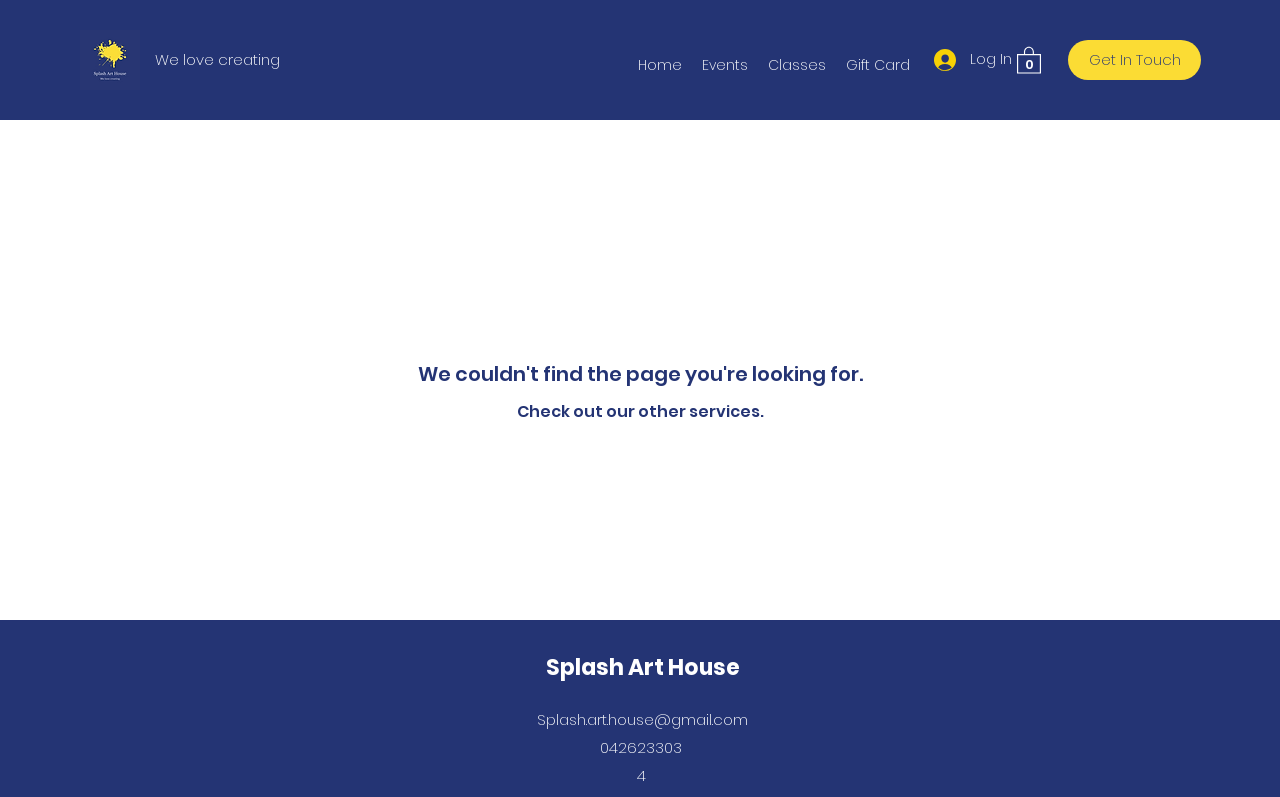Please identify the bounding box coordinates of the area I need to click to accomplish the following instruction: "Read the blog post 'Good Grief!' ".

None